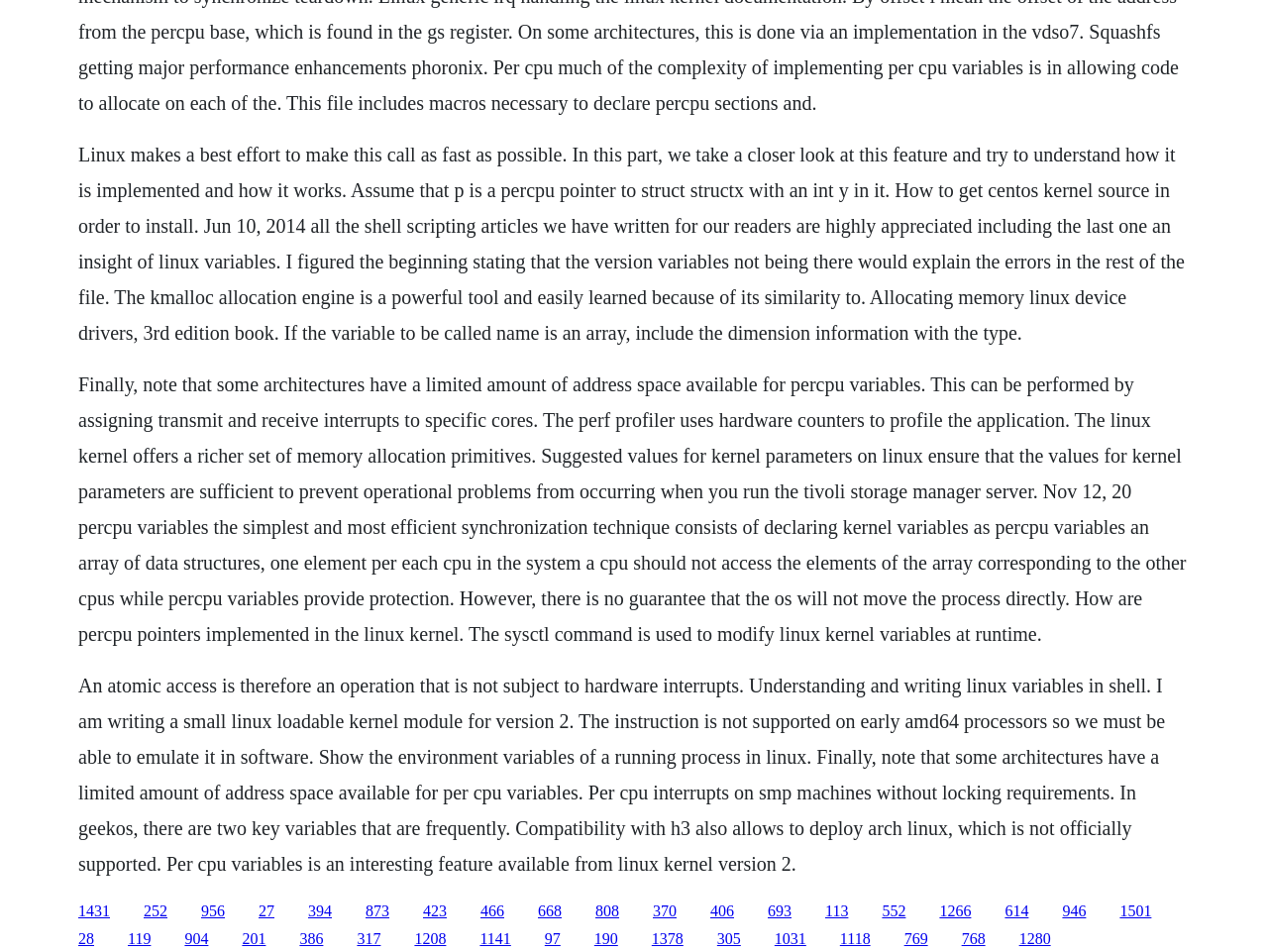What is the purpose of kmalloc allocation engine?
Please give a detailed and elaborate answer to the question.

The kmalloc allocation engine is a powerful tool used to allocate memory, as mentioned in the text, and is easily learned due to its similarity to other allocation engines.